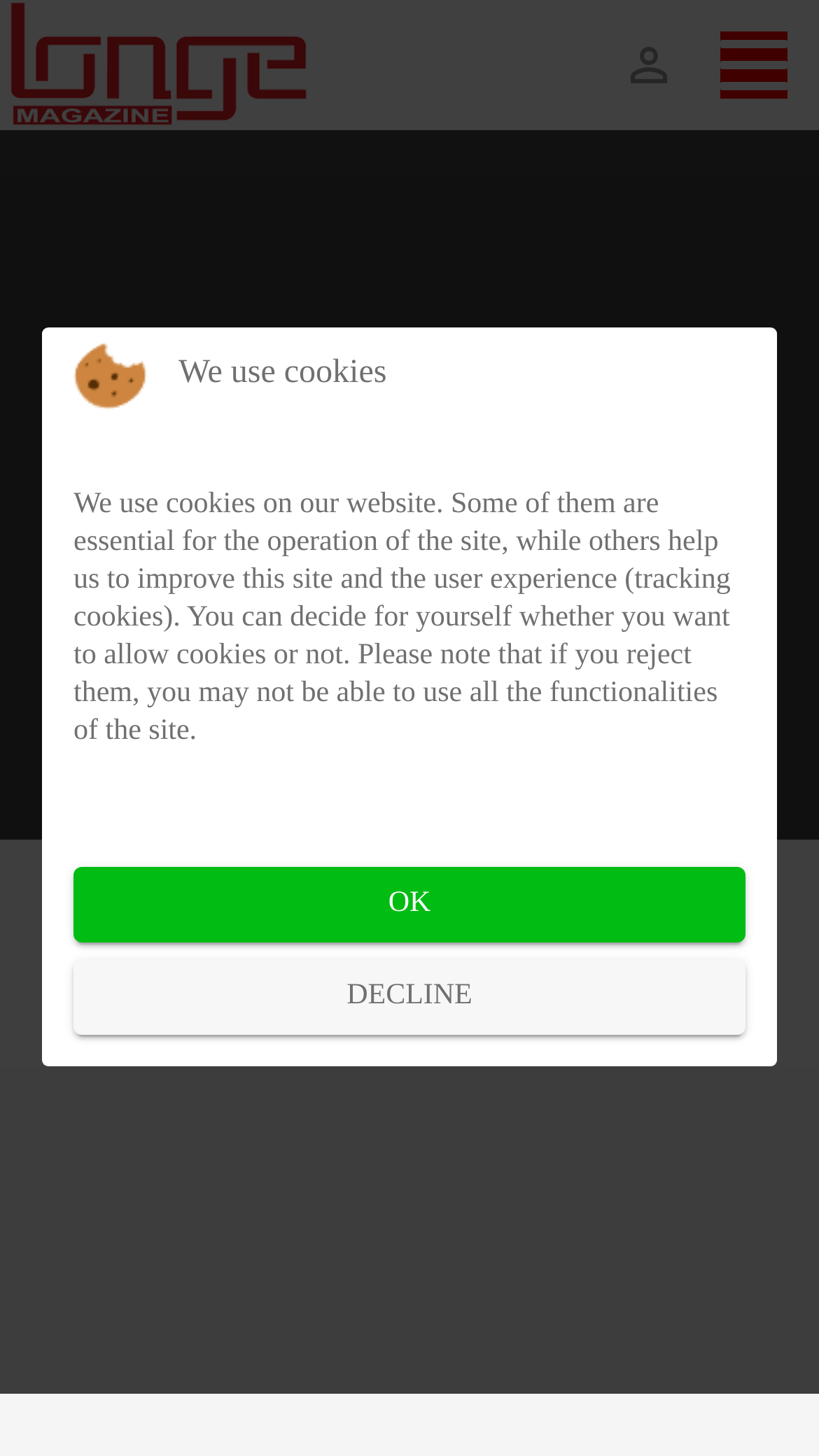Can you determine the main header of this webpage?

Lil Wayne and Rich The Kid - Feelin' Like Tunechi